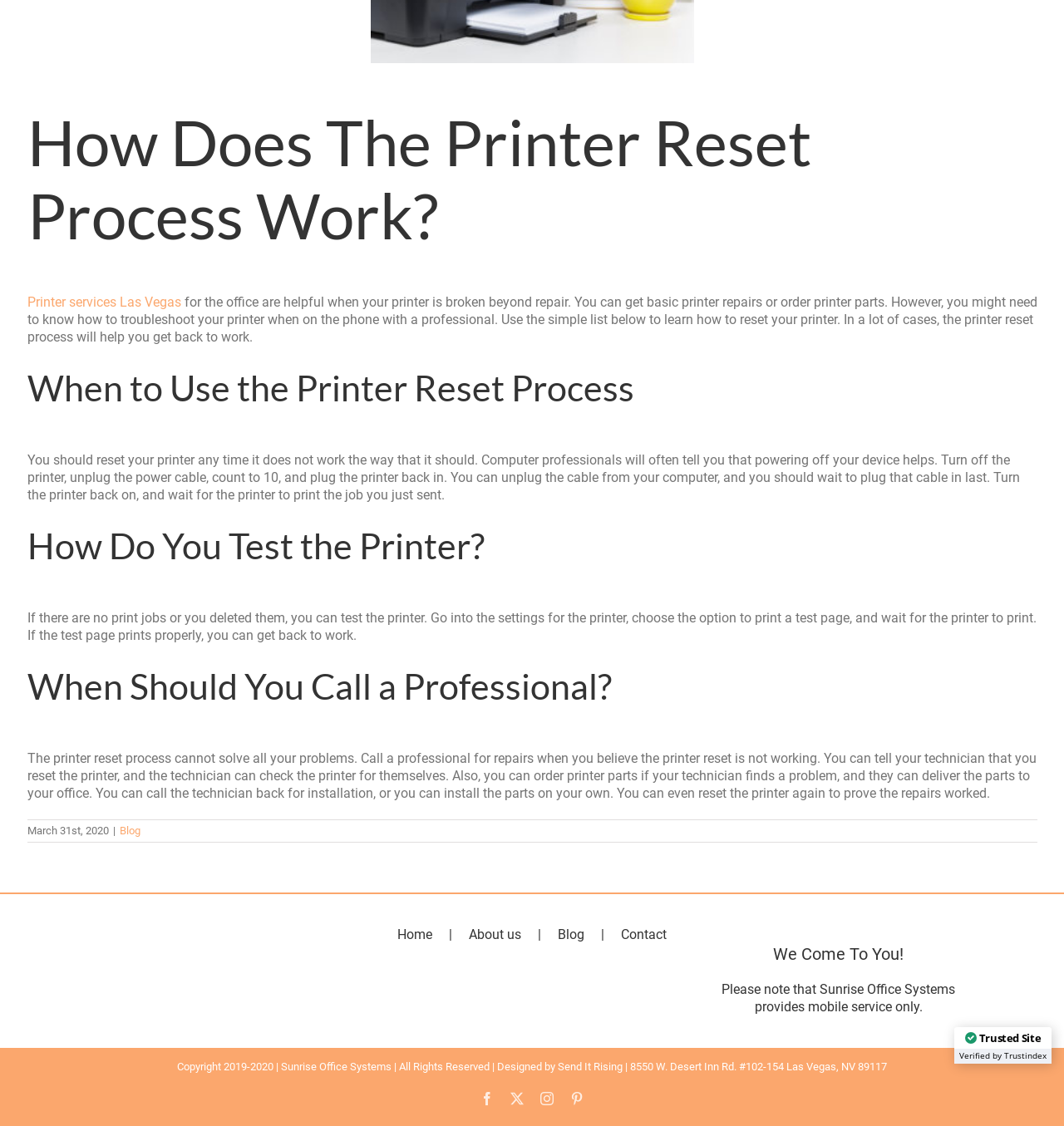Answer briefly with one word or phrase:
What is the topic of the main heading?

Printer Reset Process